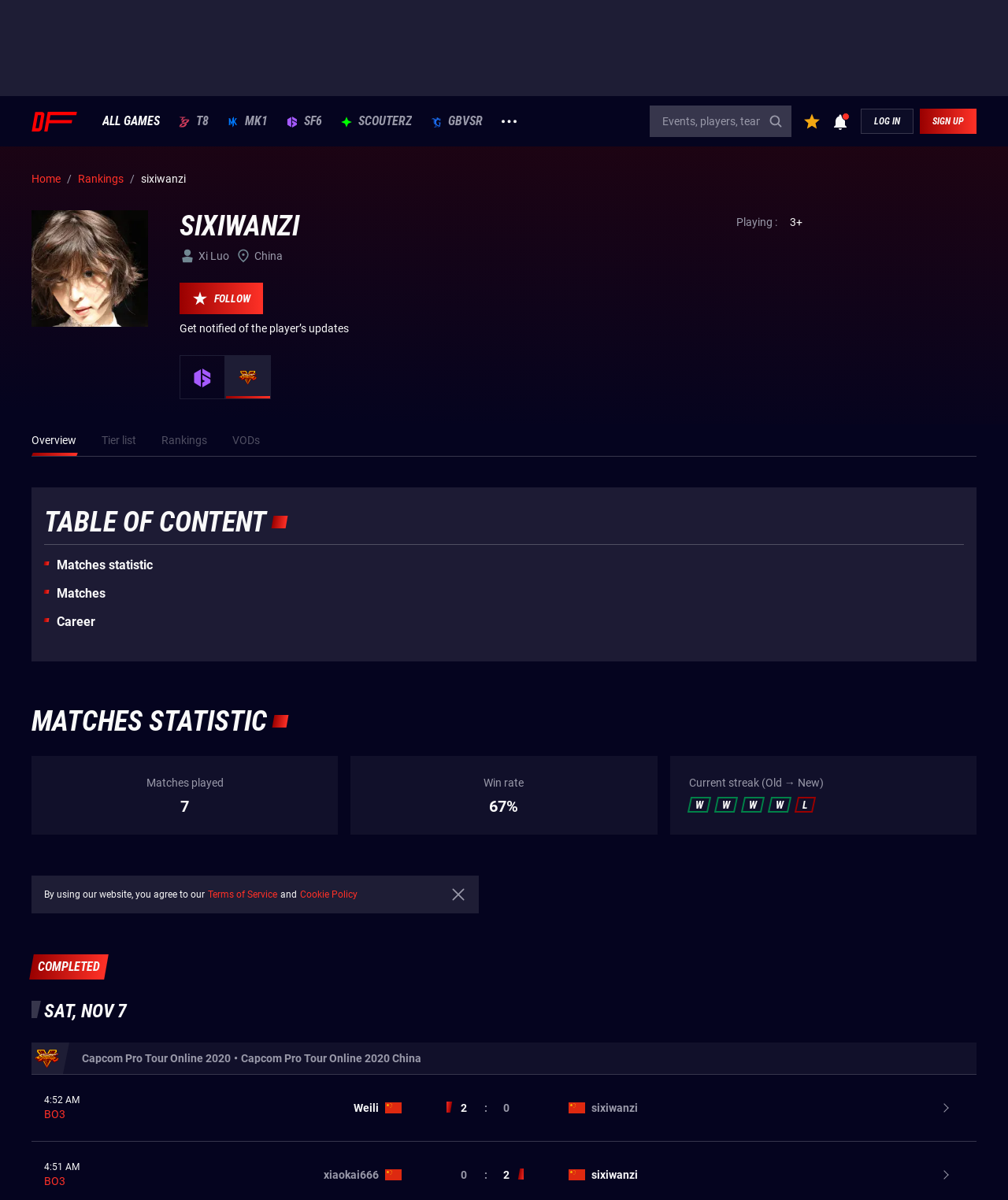What is the win rate of the player?
Deliver a detailed and extensive answer to the question.

I found the win rate by looking at the StaticText '67%' which is located in the 'MATCHES STATISTIC' section.